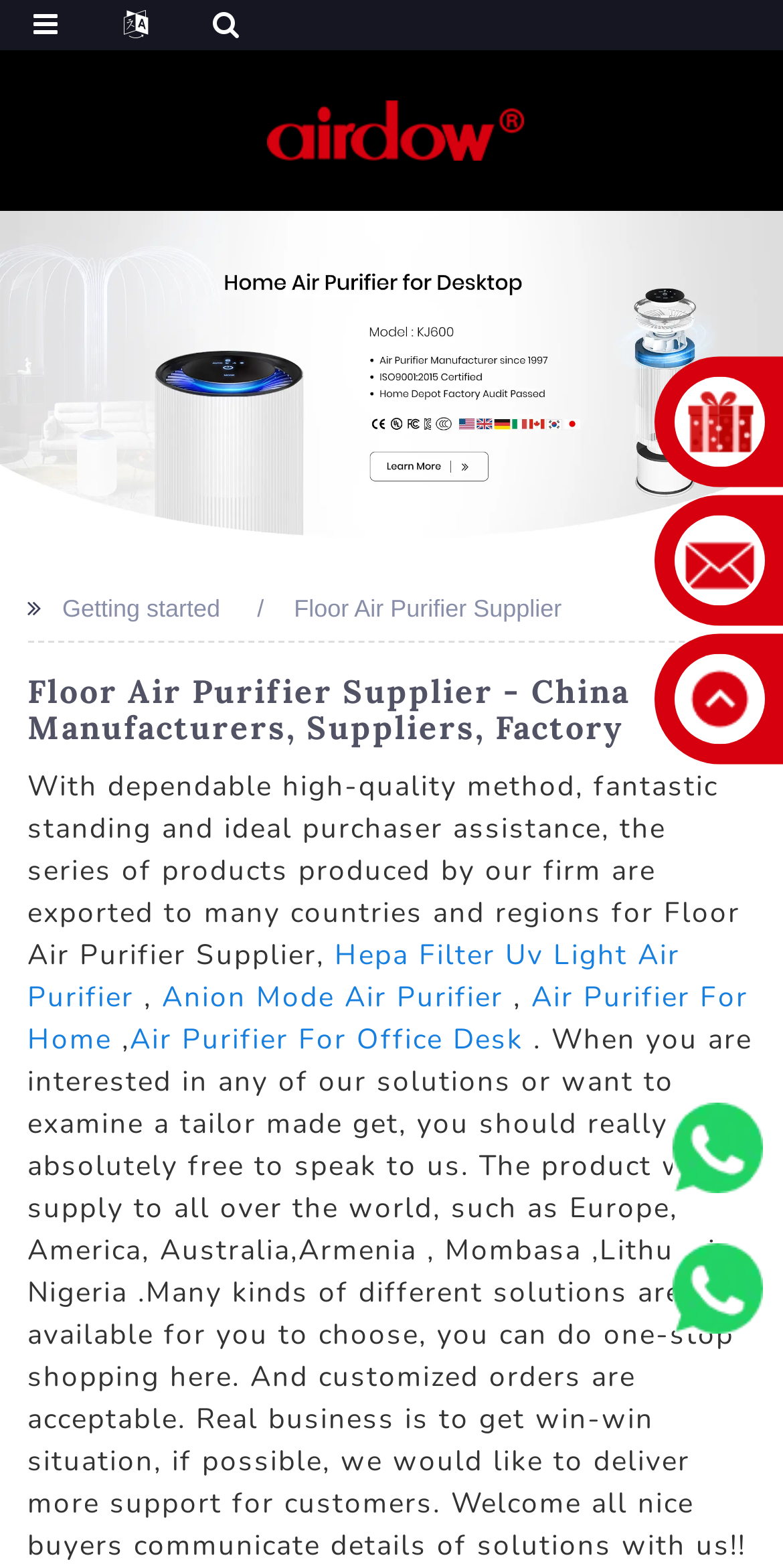Calculate the bounding box coordinates of the UI element given the description: "parent_node: GET GITT HERE".

[0.863, 0.24, 0.978, 0.298]